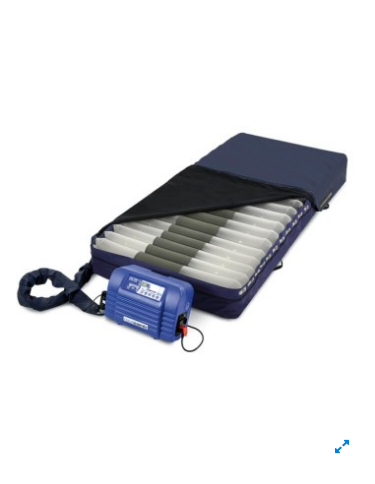What is the color of the control unit?
Please respond to the question with a detailed and informative answer.

The caption describes the control unit that regulates airflow as being blue in color, ensuring optimal functionality and comfort.